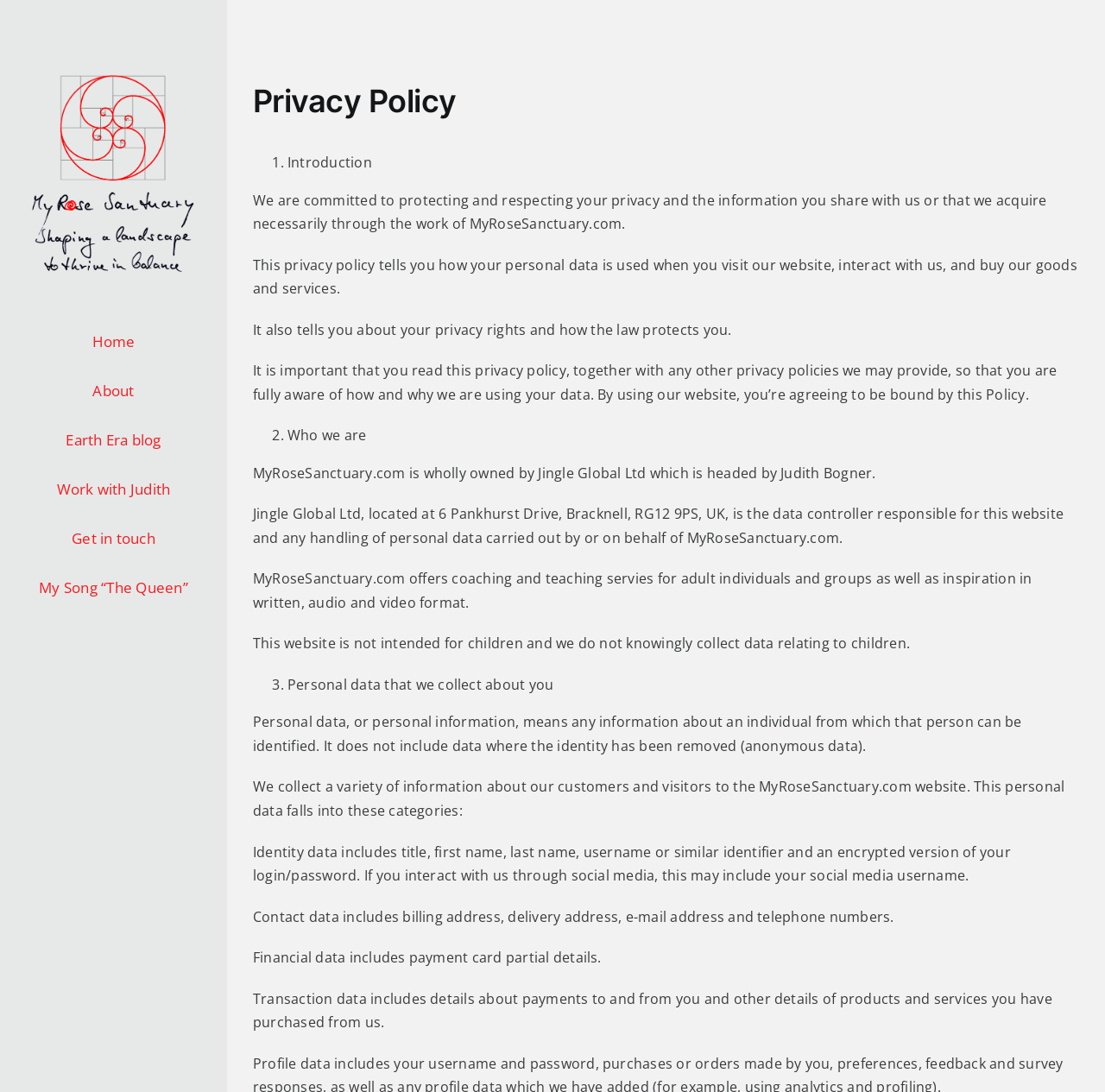Give a detailed overview of the webpage's appearance and contents.

The webpage is titled "Privacy Policy – MyRoseSanctuary" and has a navigation menu at the top with six links: "Home", "About", "Earth Era blog", "Work with Judith", "Get in touch", and "My Song “The Queen”". 

Below the navigation menu, there is a heading "Privacy Policy" followed by a list of paragraphs explaining the privacy policy. The first paragraph introduces the purpose of the policy, which is to protect and respect users' privacy and personal information. 

The list is divided into sections, each marked with a numbered list marker (1., 2., 3., etc.). The first section explains how personal data is used when visiting the website, interacting with the company, and buying goods and services. 

The second section, "Who we are", provides information about MyRoseSanctuary.com, its ownership, and its data controller. 

The third section, "Personal data that we collect about you", explains what personal data means and lists the categories of personal data collected by the company, including identity data, contact data, financial data, and transaction data.